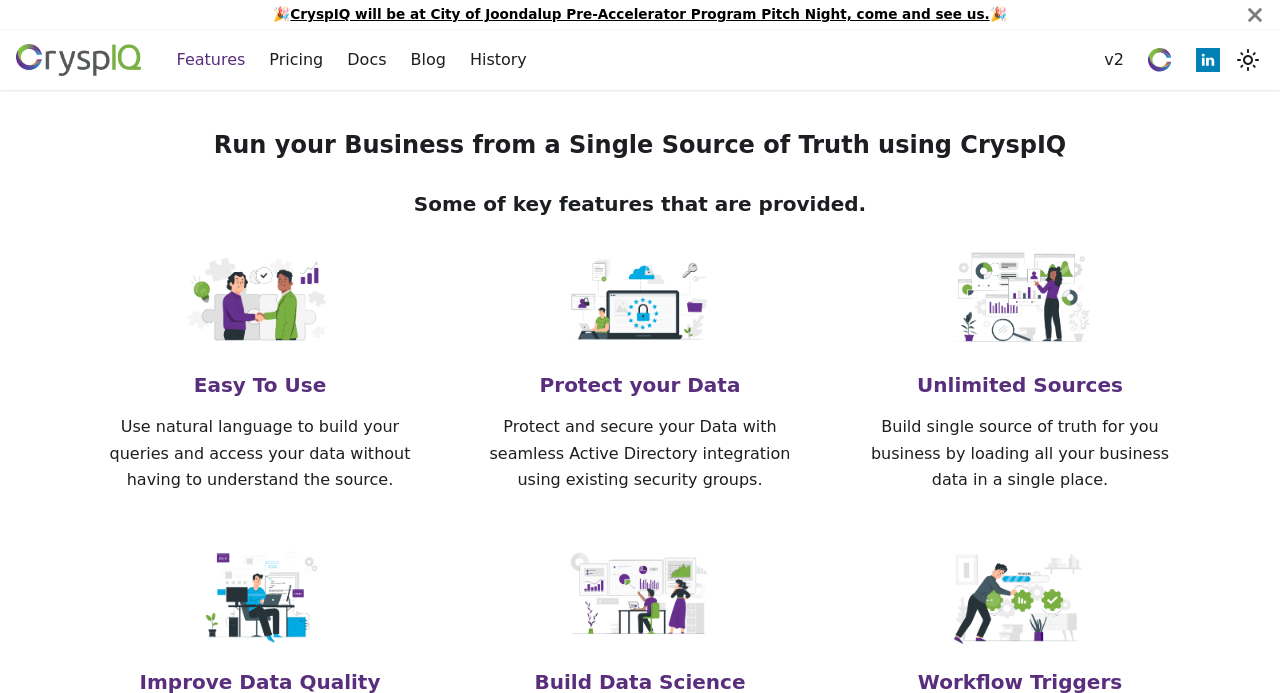Determine the bounding box coordinates for the UI element described. Format the coordinates as (top-left x, top-left y, bottom-right x, bottom-right y) and ensure all values are between 0 and 1. Element description: Easy To Use

[0.151, 0.539, 0.255, 0.573]